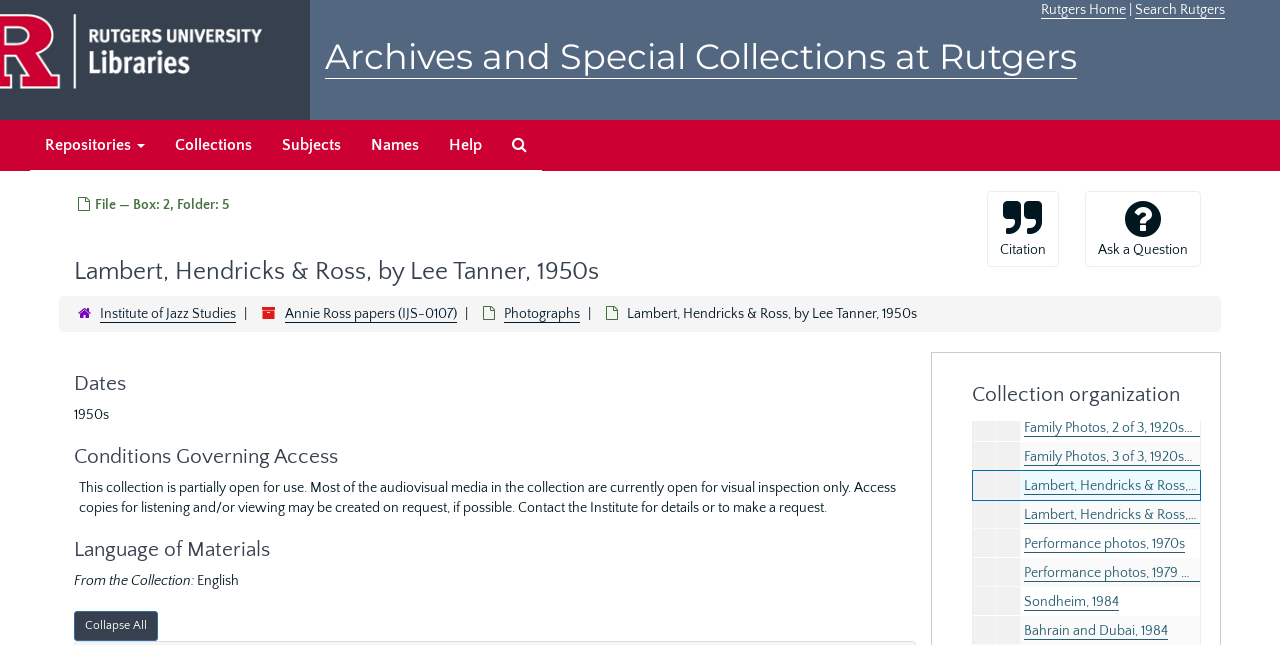Explain the webpage in detail.

This webpage is about the archives of Lambert, Hendricks & Ross, a jazz vocal group, at Rutgers University. At the top of the page, there are several links, including "Rutgers Home", "Search Rutgers", and "Archives and Special Collections at Rutgers". Below these links, there is a primary navigation section with links to "Repositories", "Collections", "Subjects", "Names", "Help", and "Search The Archives".

The main content of the page is divided into several sections. The first section has a heading "Lambert, Hendricks & Ross, by Lee Tanner, 1950s" and a description "File — Box: 2, Folder: 5". Below this, there are page actions, including a citation button and a link to ask a question.

The next section has a hierarchical navigation menu with links to "Institute of Jazz Studies", "Annie Ross papers (IJS-0107)", and "Photographs". Below this, there are several sections with headings, including "Dates", "Conditions Governing Access", "Language of Materials", and "Collection organization". The "Conditions Governing Access" section has a detailed description of the access rules for the collection.

The "Collection organization" section has several subheadings, including "Annie Ross papers", "Music", "Photographs", and others. Each of these subheadings has a button that can be expanded to show more links. For example, the "Music" subheading has a link to "Music", and the "Photographs" subheading has links to "Photos, 1930-1949", "Family Photos, 1 of 3", and others.

Overall, this webpage provides detailed information about the archives of Lambert, Hendricks & Ross at Rutgers University, including the collection's organization, access rules, and contents.